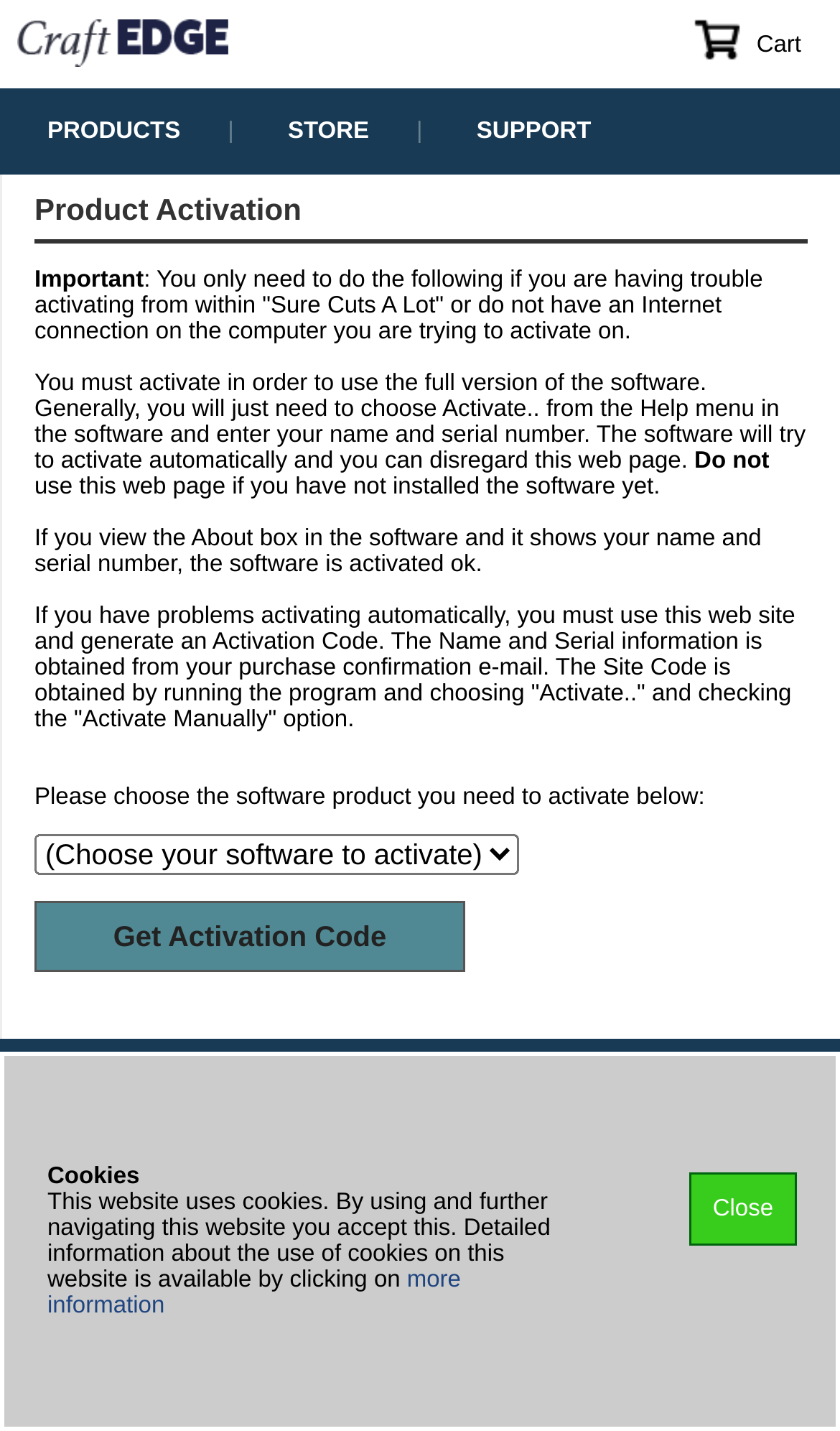Show the bounding box coordinates of the element that should be clicked to complete the task: "Follow Craft Edge on Twitter".

[0.539, 0.839, 0.621, 0.86]